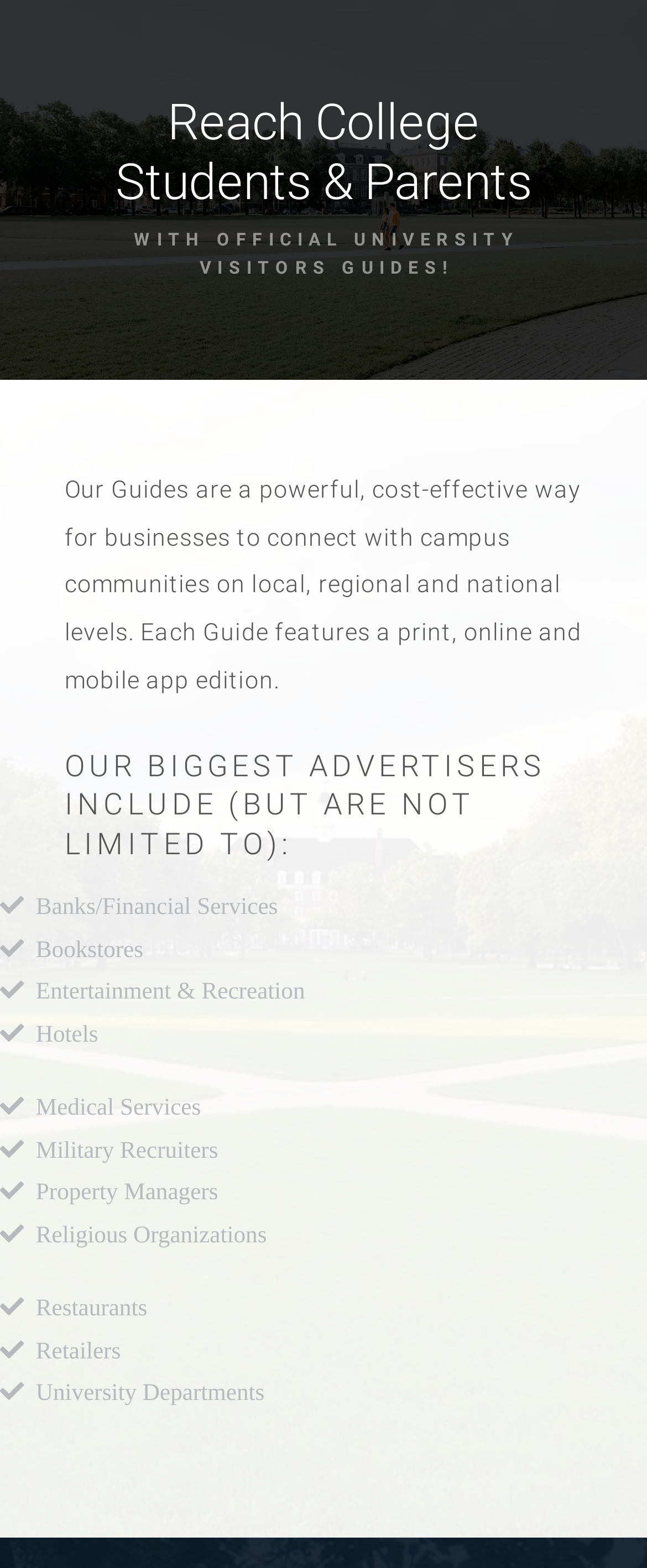What is the main benefit of the university visitor guides for businesses? Based on the screenshot, please respond with a single word or phrase.

Cost-effective